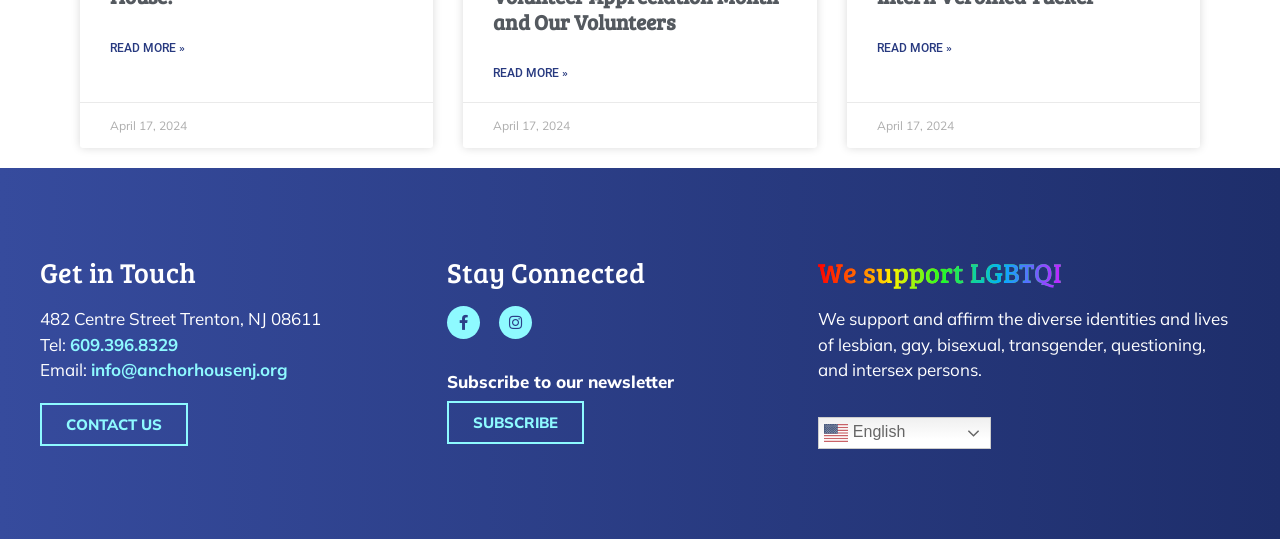Provide the bounding box coordinates in the format (top-left x, top-left y, bottom-right x, bottom-right y). All values are floating point numbers between 0 and 1. Determine the bounding box coordinate of the UI element described as: Facebook-f

[0.349, 0.568, 0.375, 0.63]